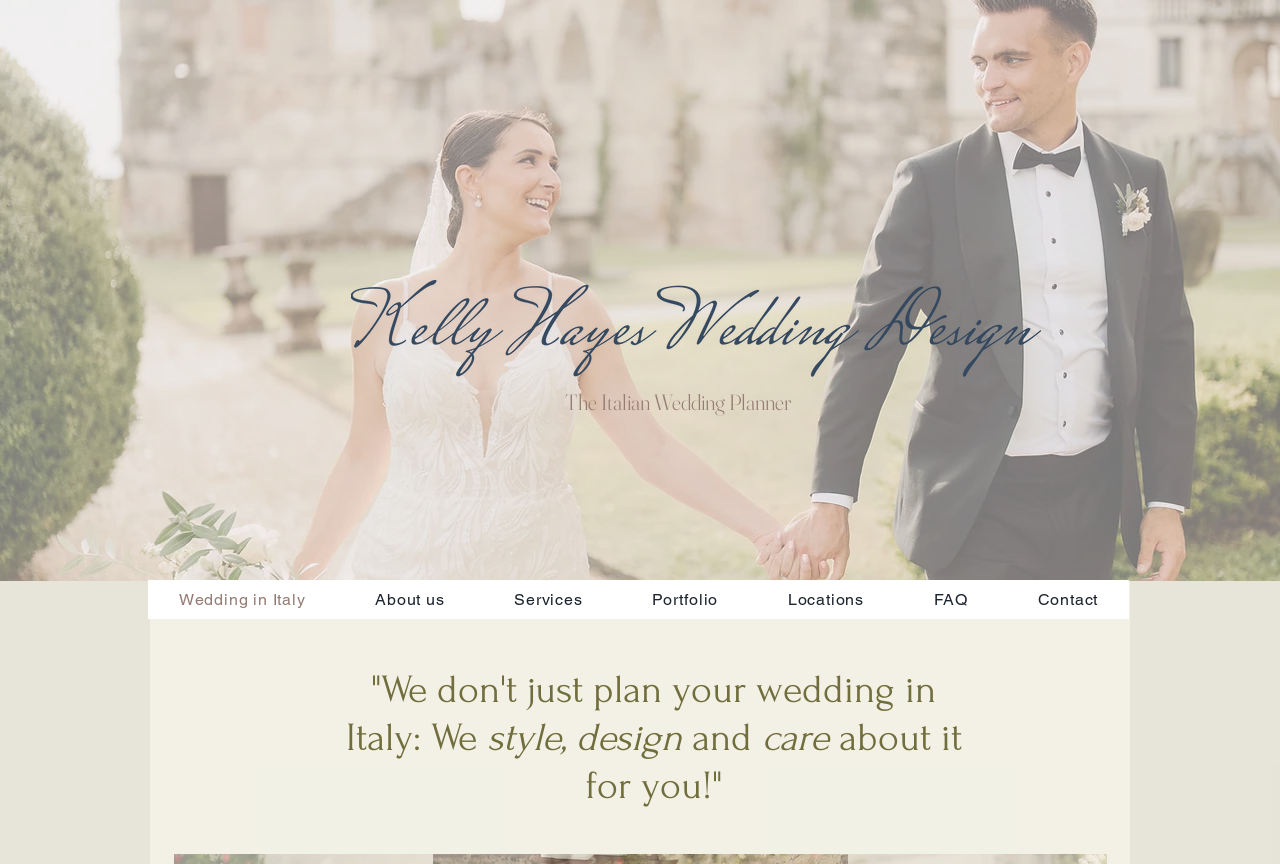Predict the bounding box of the UI element based on this description: "Contact".

[0.787, 0.671, 0.882, 0.716]